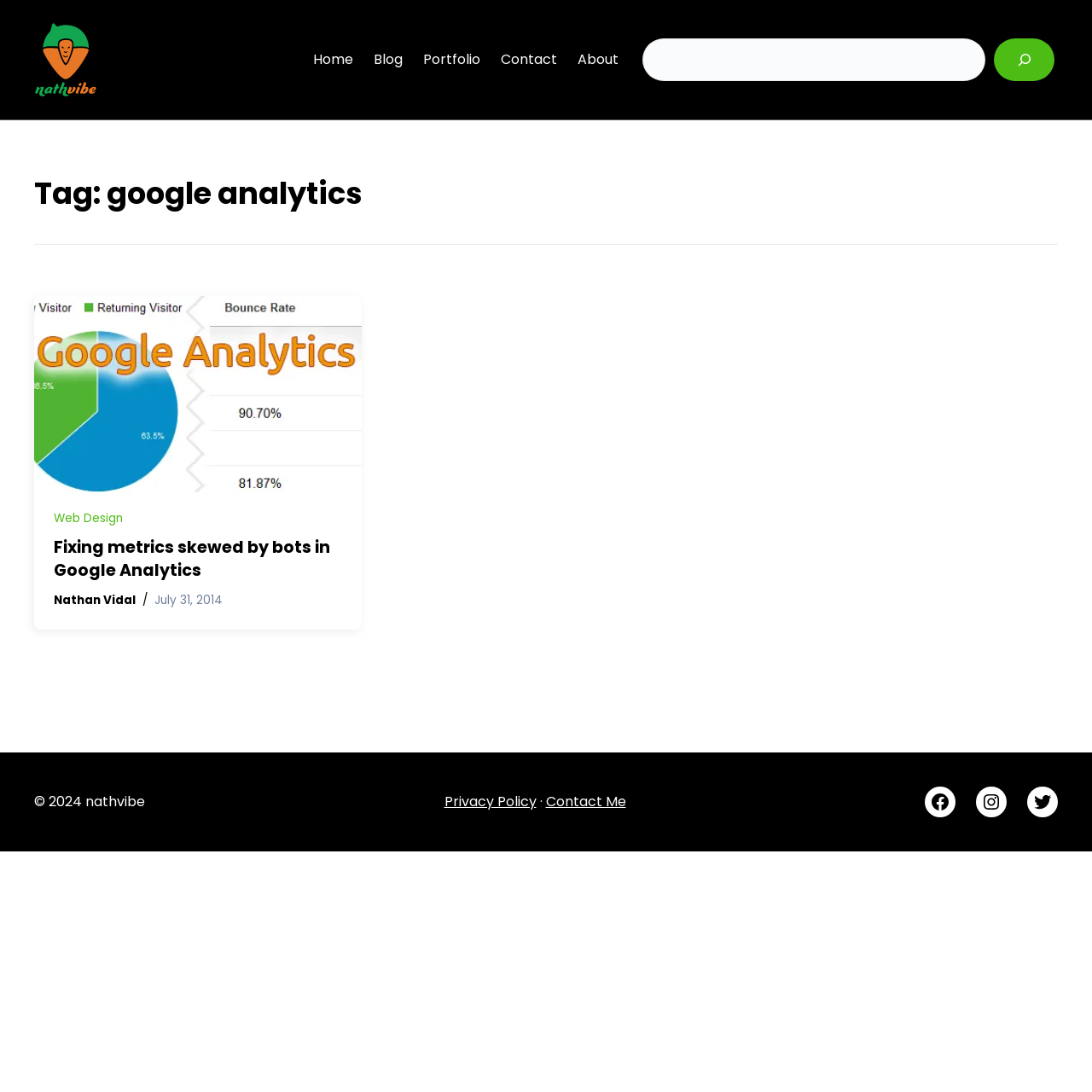Provide your answer in a single word or phrase: 
How many social media links are there?

3